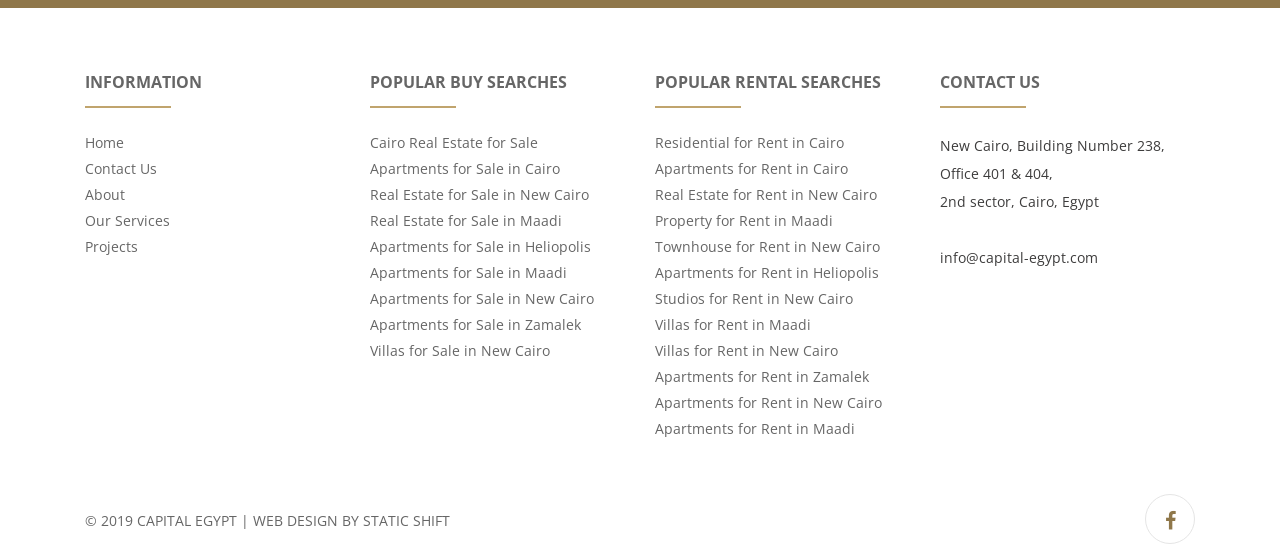Please identify the bounding box coordinates of the element's region that needs to be clicked to fulfill the following instruction: "Search for Cairo Real Estate for Sale". The bounding box coordinates should consist of four float numbers between 0 and 1, i.e., [left, top, right, bottom].

[0.289, 0.241, 0.42, 0.275]